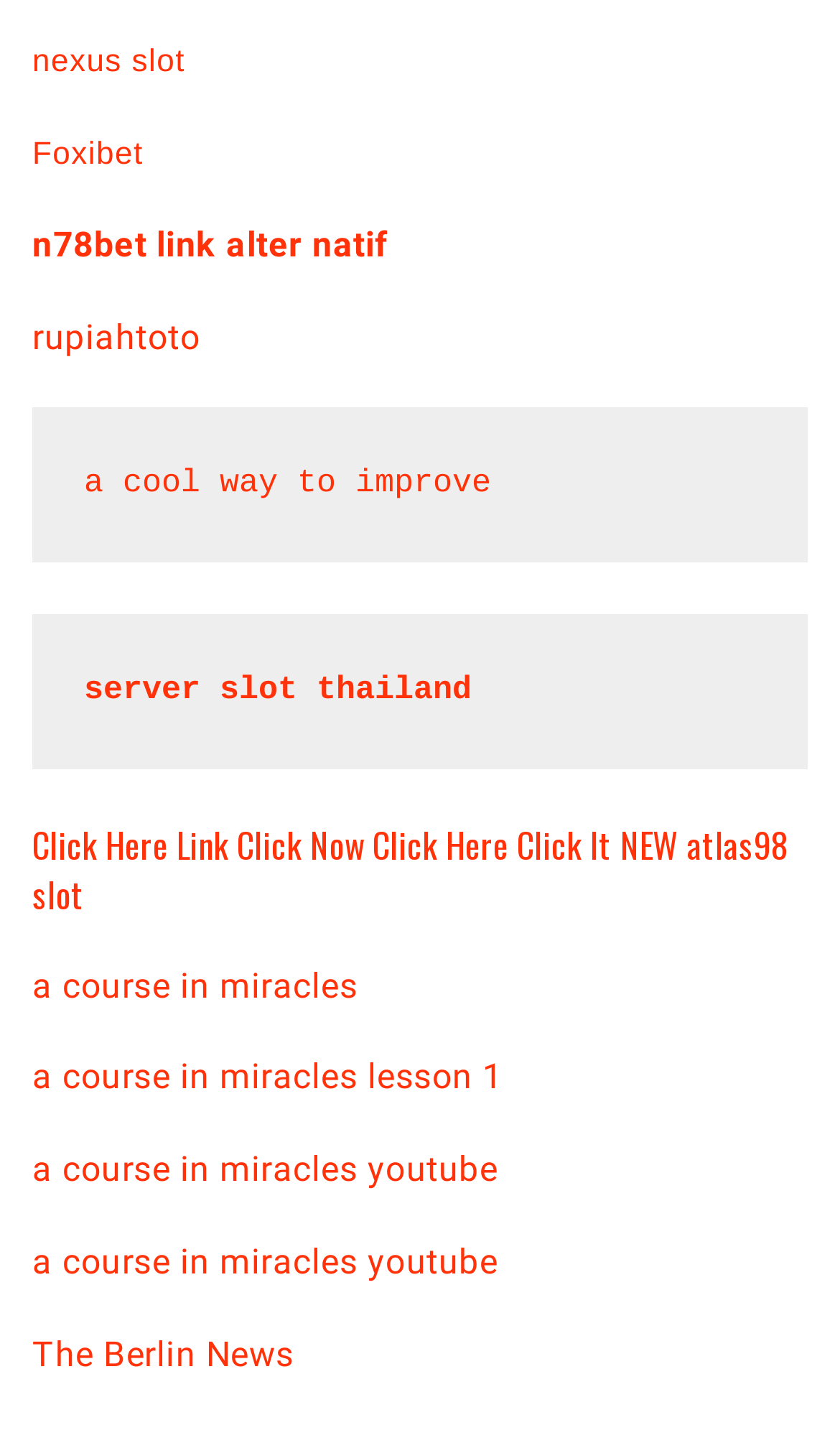Determine the bounding box coordinates of the section I need to click to execute the following instruction: "Read The Berlin News". Provide the coordinates as four float numbers between 0 and 1, i.e., [left, top, right, bottom].

[0.038, 0.924, 0.35, 0.953]